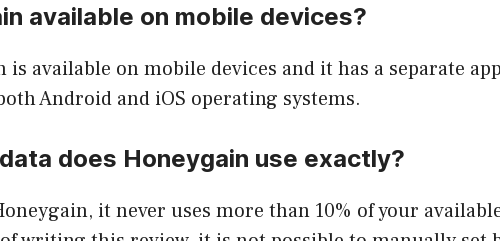Describe the image with as much detail as possible.

The image titled "Honeygain how to withdraw earnings" visually represents the process of converting JumpTokens into real money through platforms like PayPal and JumpTask. It provides an informative guide to help users navigate the intricacies of utilizing their cryptocurrency earnings effectively. Accompanying this image is a caption indicating that payments are processed via these platforms, highlighting the accessibility of withdrawing earnings. This visual aid is part of a broader discussion on the user experience with cryptocurrencies, particularly focusing on the actions required for transforming digital tokens into cash.